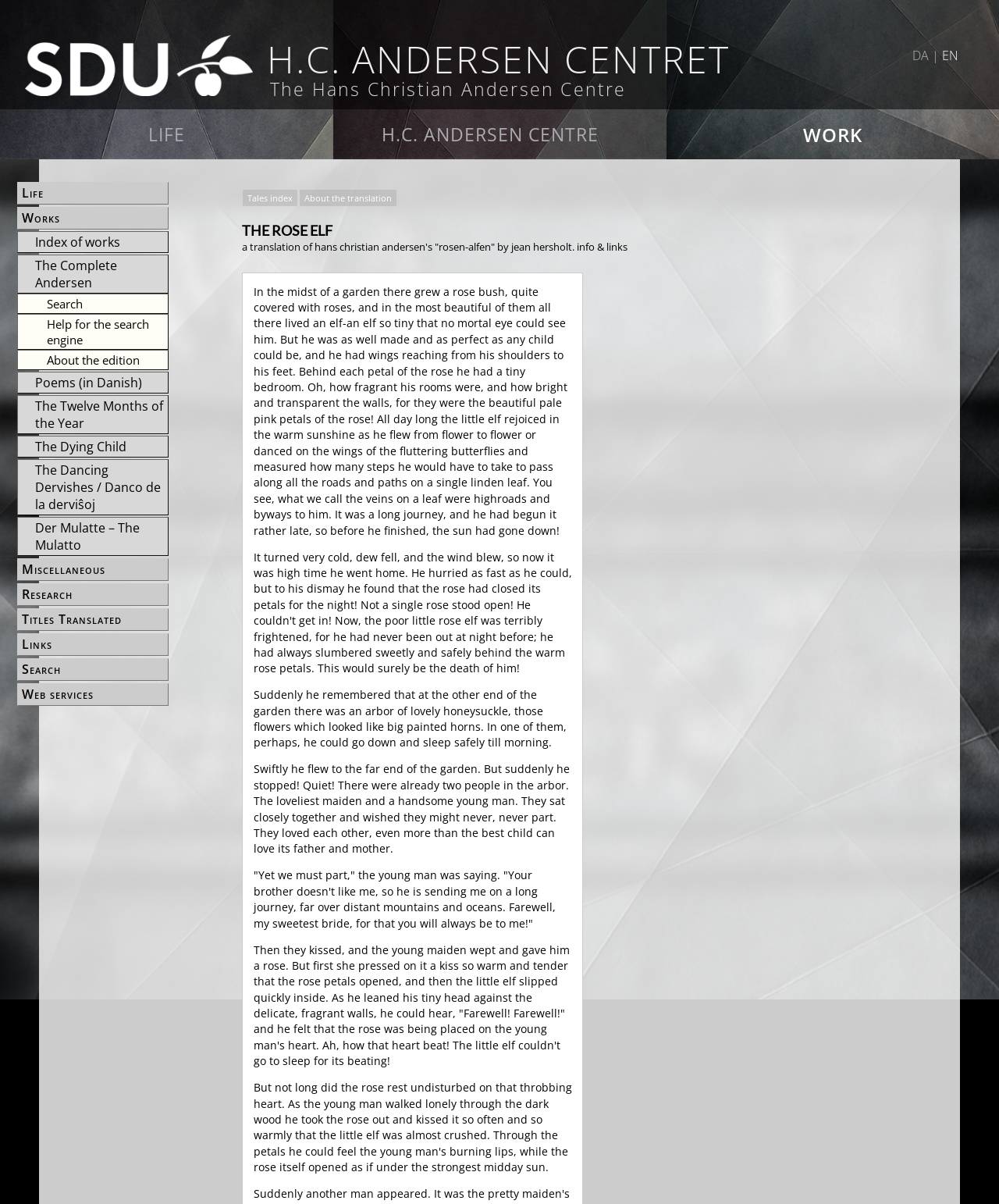What is the name of the translator?
Please look at the screenshot and answer in one word or a short phrase.

Jean Hersholt